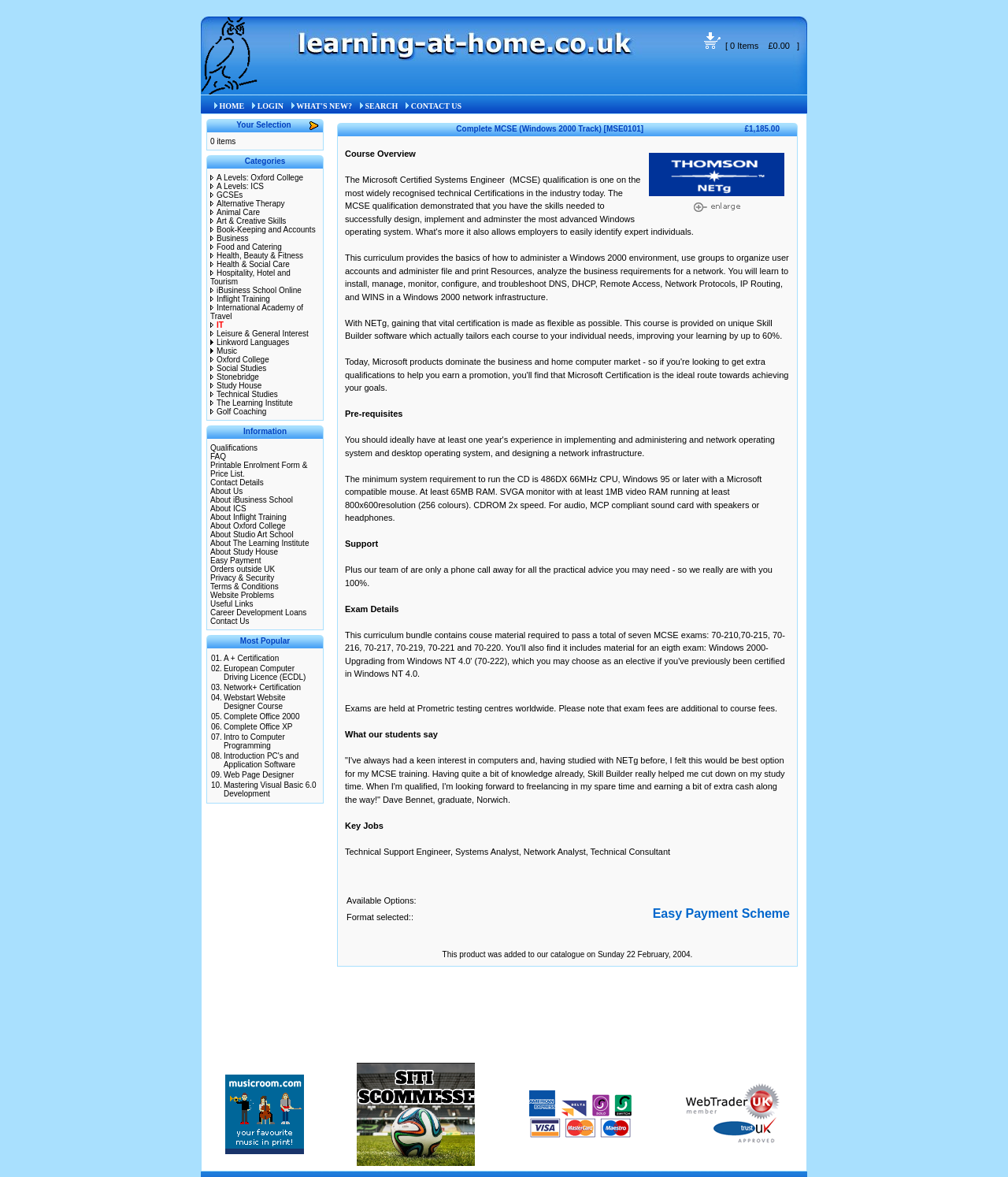What is the purpose of the 'more' link next to 'Your Selection'?
Based on the image content, provide your answer in one word or a short phrase.

To show more options